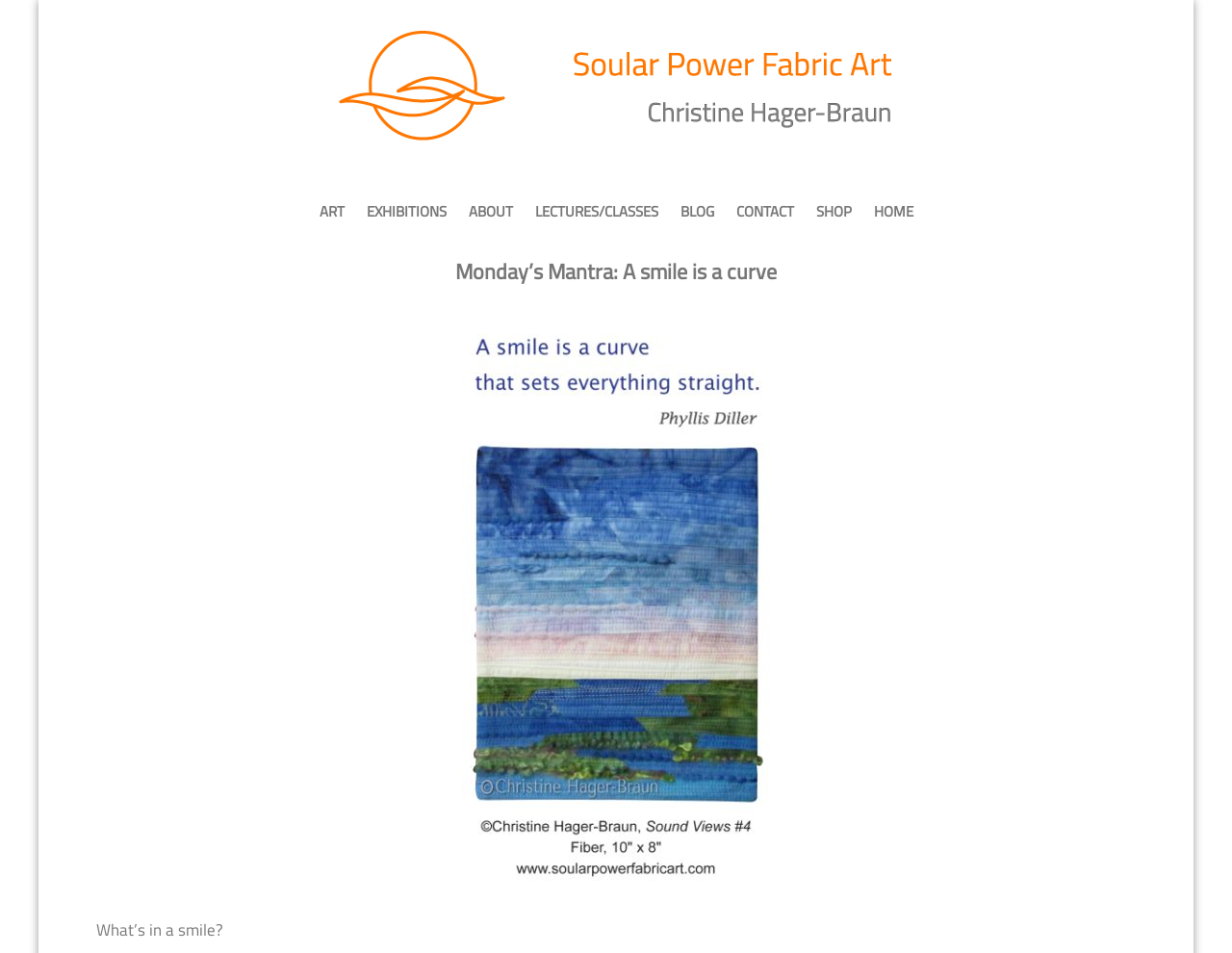Identify the bounding box coordinates of the clickable region required to complete the instruction: "go to the ABOUT page". The coordinates should be given as four float numbers within the range of 0 and 1, i.e., [left, top, right, bottom].

[0.372, 0.202, 0.424, 0.241]